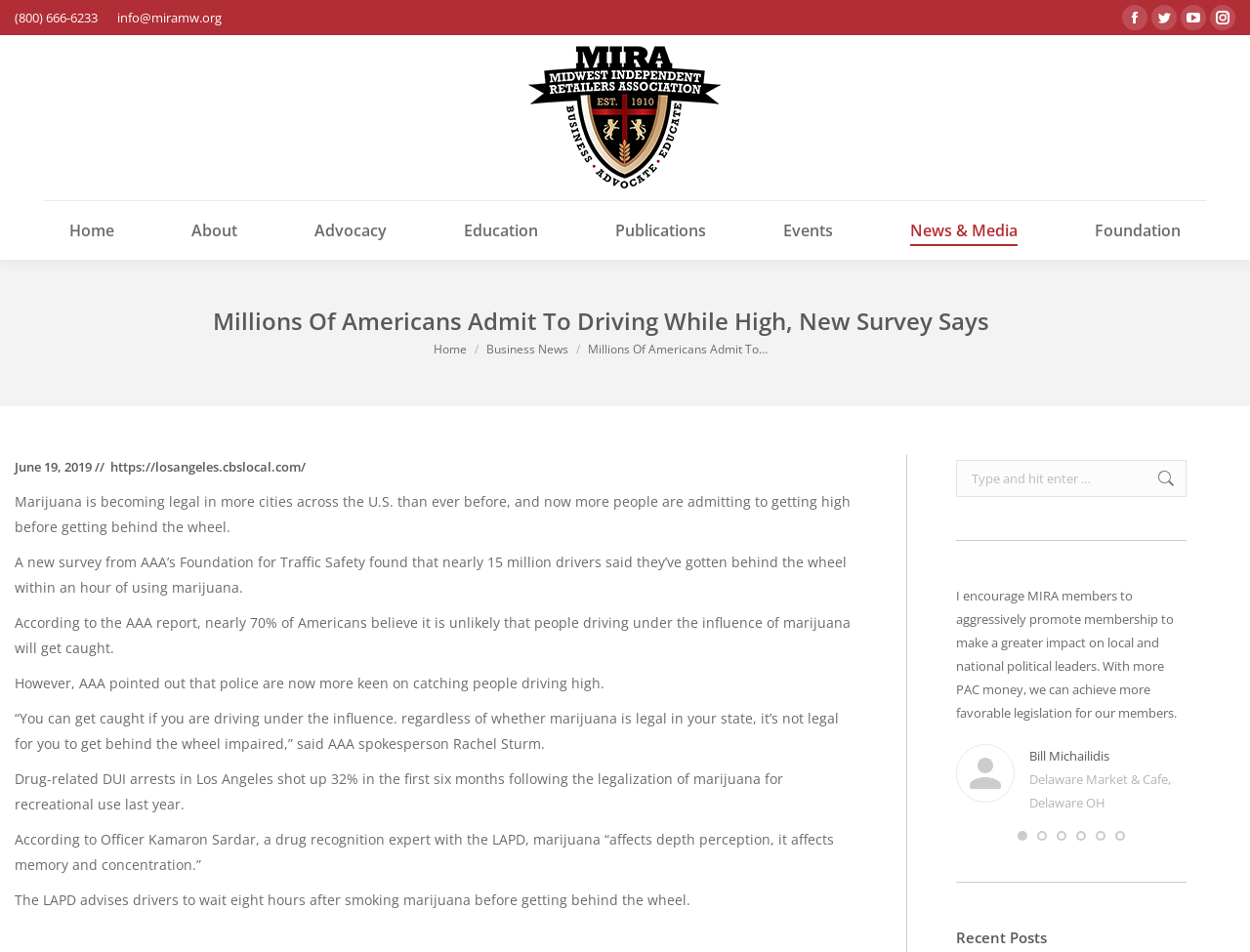Determine the bounding box coordinates of the element that should be clicked to execute the following command: "Check recent posts".

[0.765, 0.974, 0.838, 0.995]